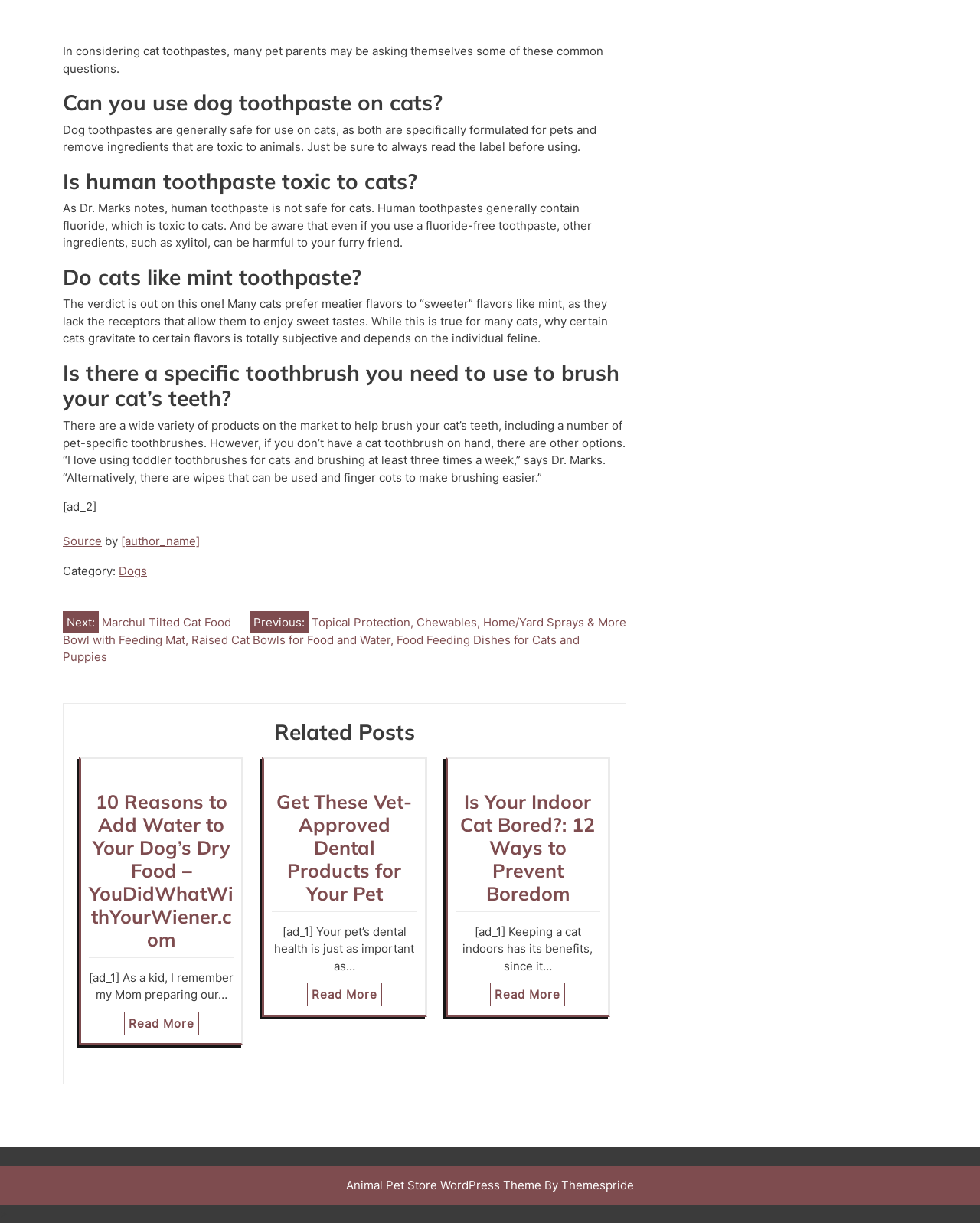Predict the bounding box coordinates of the UI element that matches this description: "Source". The coordinates should be in the format [left, top, right, bottom] with each value between 0 and 1.

[0.064, 0.436, 0.104, 0.448]